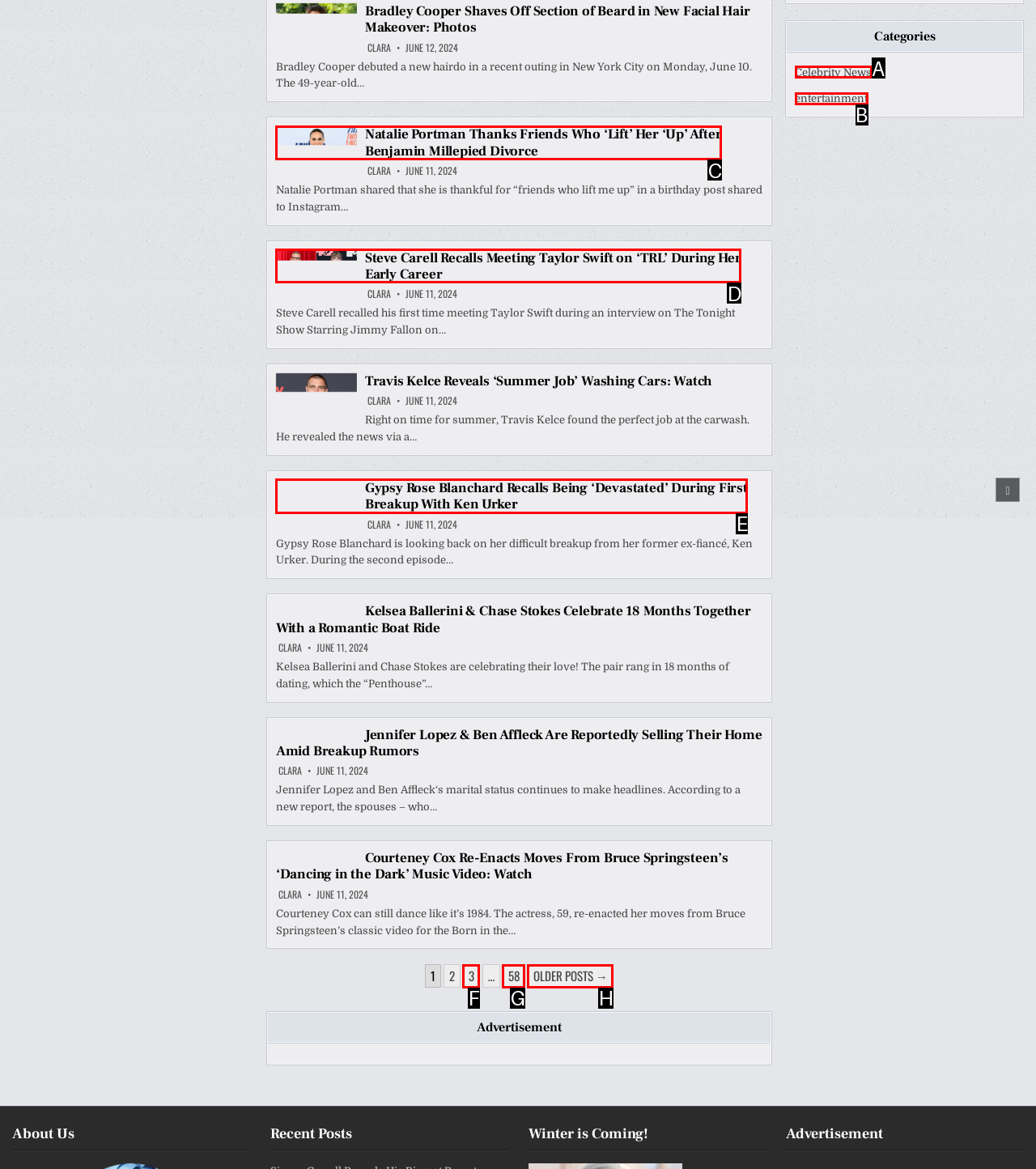Match the description: 3 to the correct HTML element. Provide the letter of your choice from the given options.

F